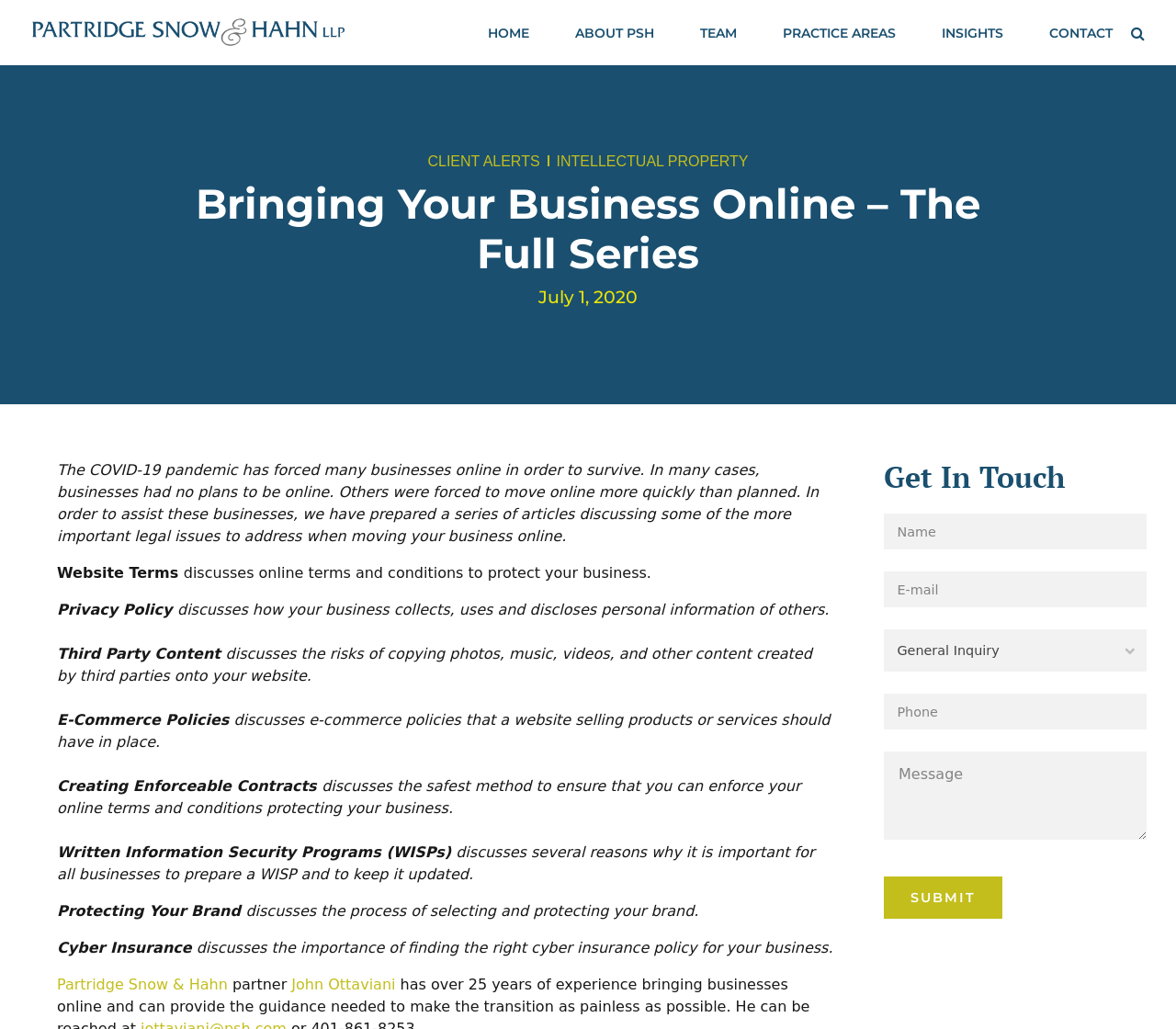Provide a short, one-word or phrase answer to the question below:
What is the name of the law firm?

Partridge Snow & Hahn